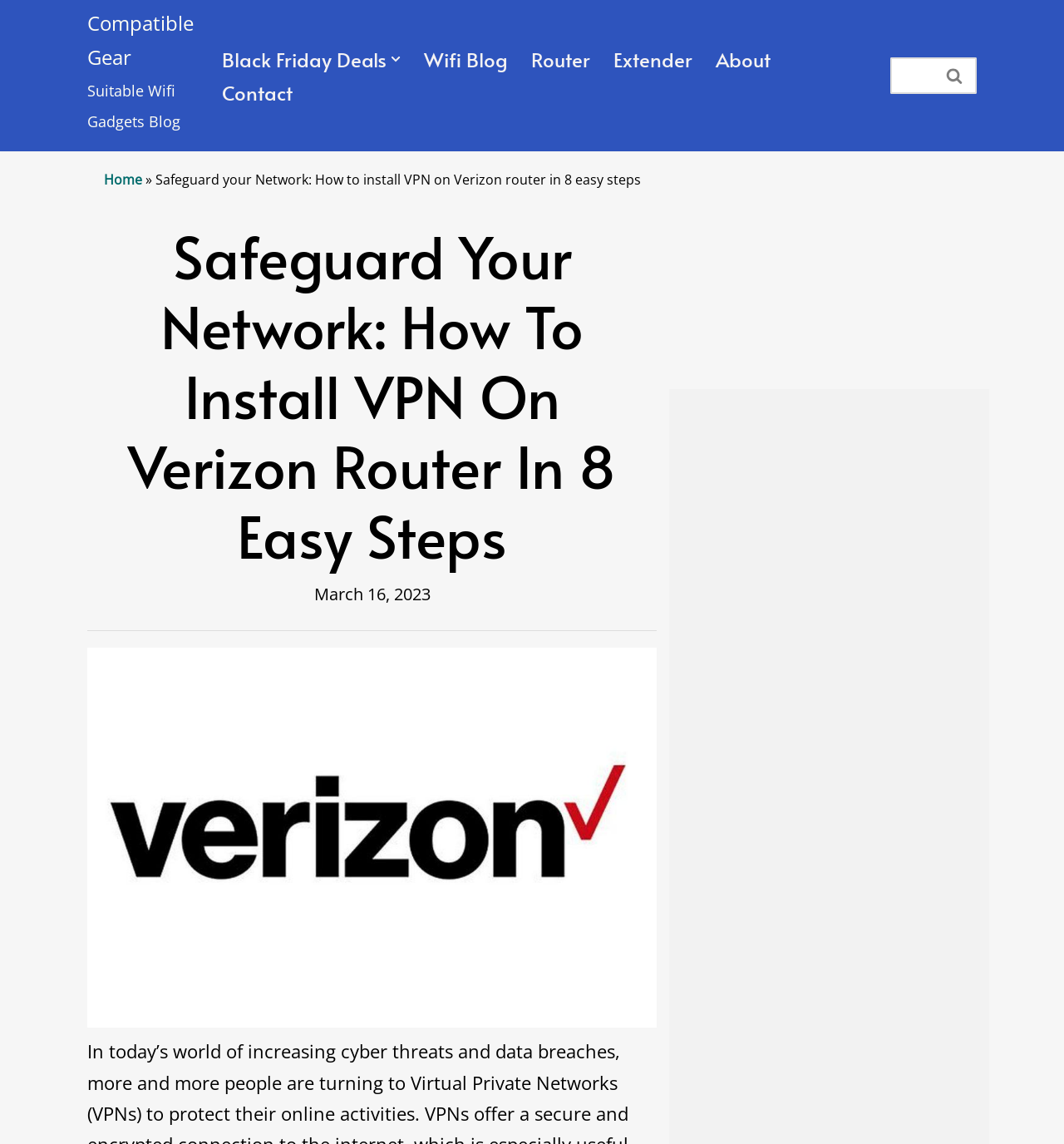Provide the bounding box coordinates of the HTML element described by the text: "Home". The coordinates should be in the format [left, top, right, bottom] with values between 0 and 1.

[0.097, 0.149, 0.133, 0.165]